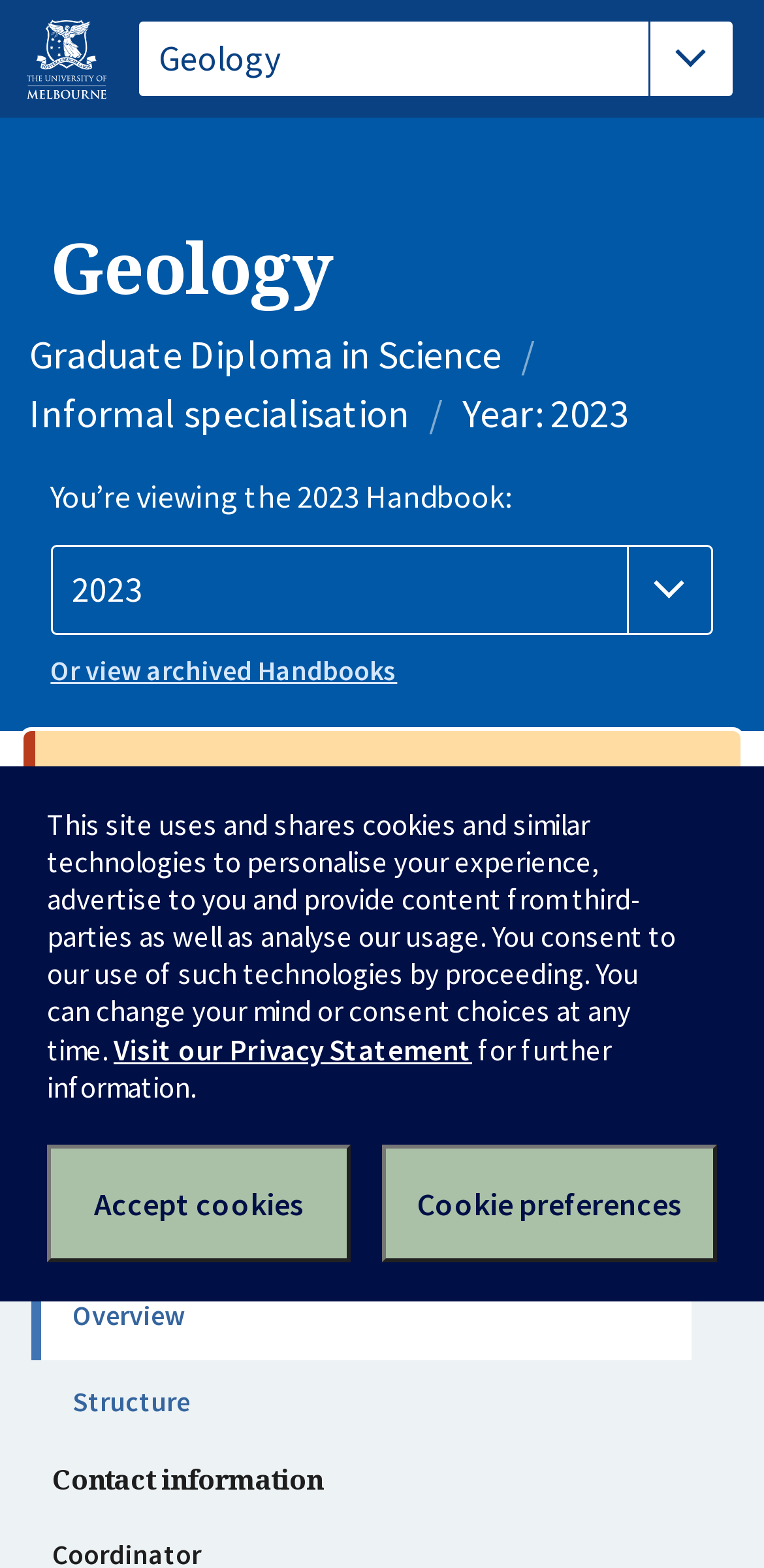Determine the bounding box coordinates of the clickable area required to perform the following instruction: "view the full page". The coordinates should be represented as four float numbers between 0 and 1: [left, top, right, bottom].

[0.069, 0.683, 0.415, 0.727]